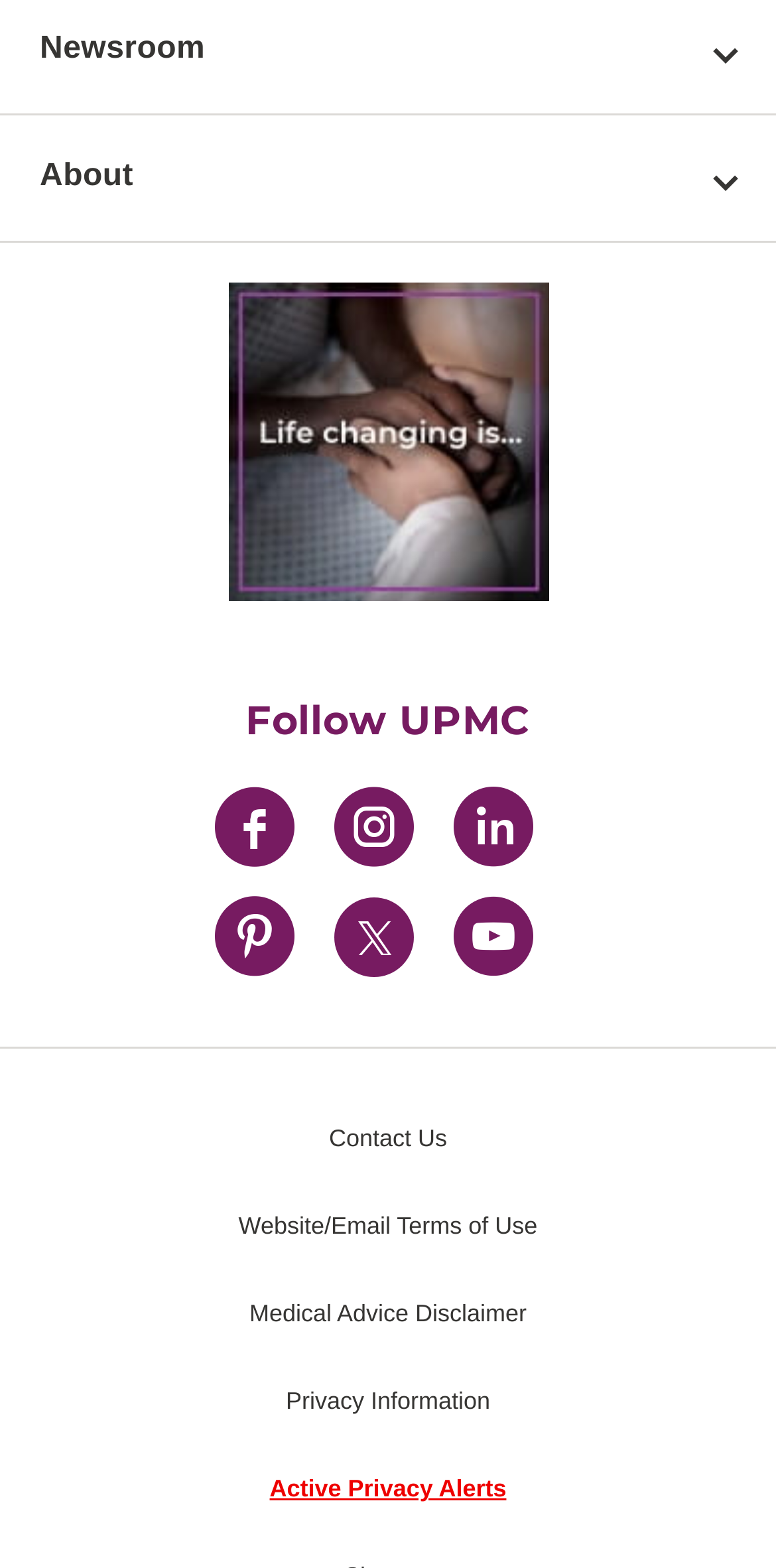Predict the bounding box coordinates of the UI element that matches this description: "Patient & Visitor Resources". The coordinates should be in the format [left, top, right, bottom] with each value between 0 and 1.

[0.0, 0.01, 1.0, 0.041]